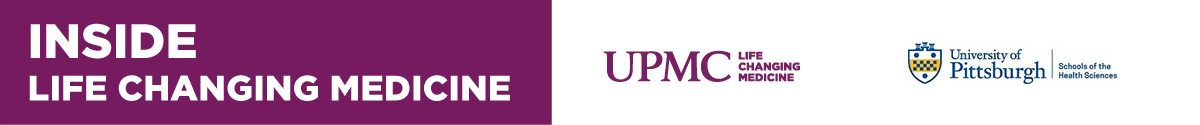What is represented by the University of Pittsburgh logo?
Use the information from the screenshot to give a comprehensive response to the question.

The University of Pittsburgh logo includes an emblematic shield accompanied by the text 'Schools of the Health Sciences', highlighting its multifaceted role in medical education and research.